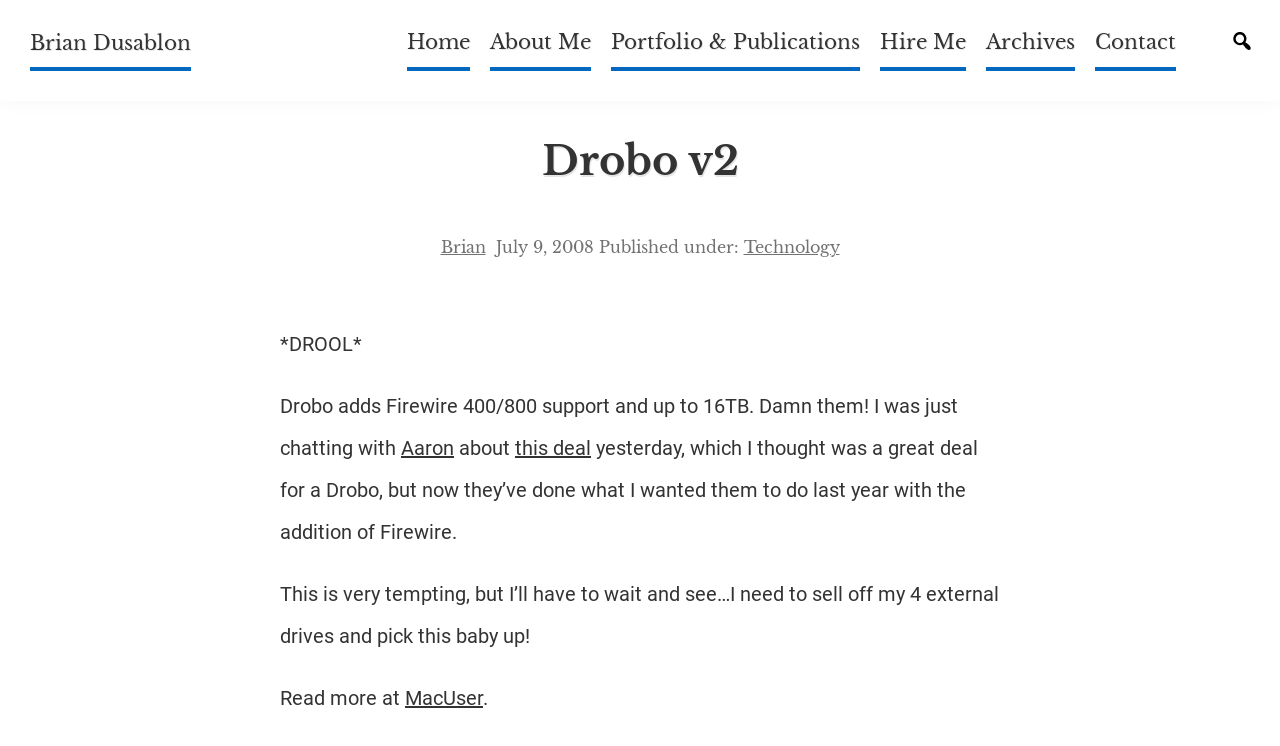Find the bounding box coordinates for the area that should be clicked to accomplish the instruction: "Read more about Brian Dusablon".

[0.023, 0.042, 0.149, 0.095]